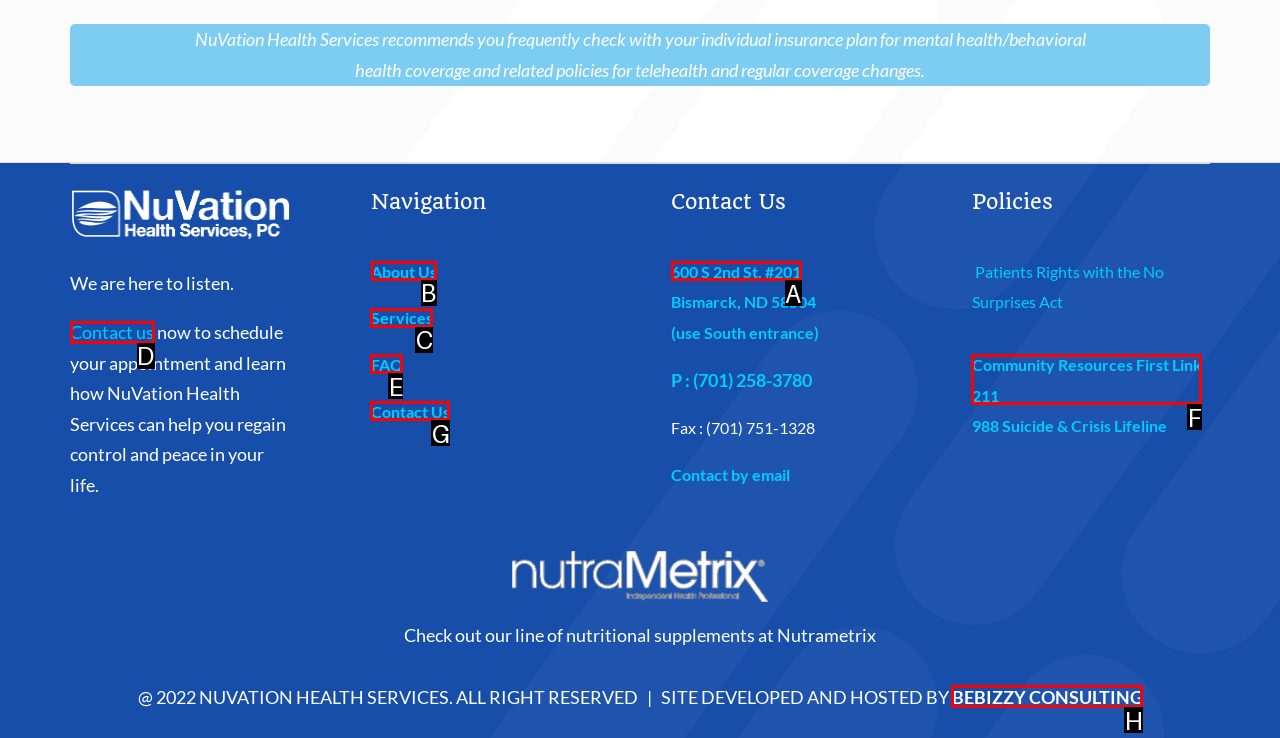Which HTML element should be clicked to perform the following task: Visit our about us page
Reply with the letter of the appropriate option.

B